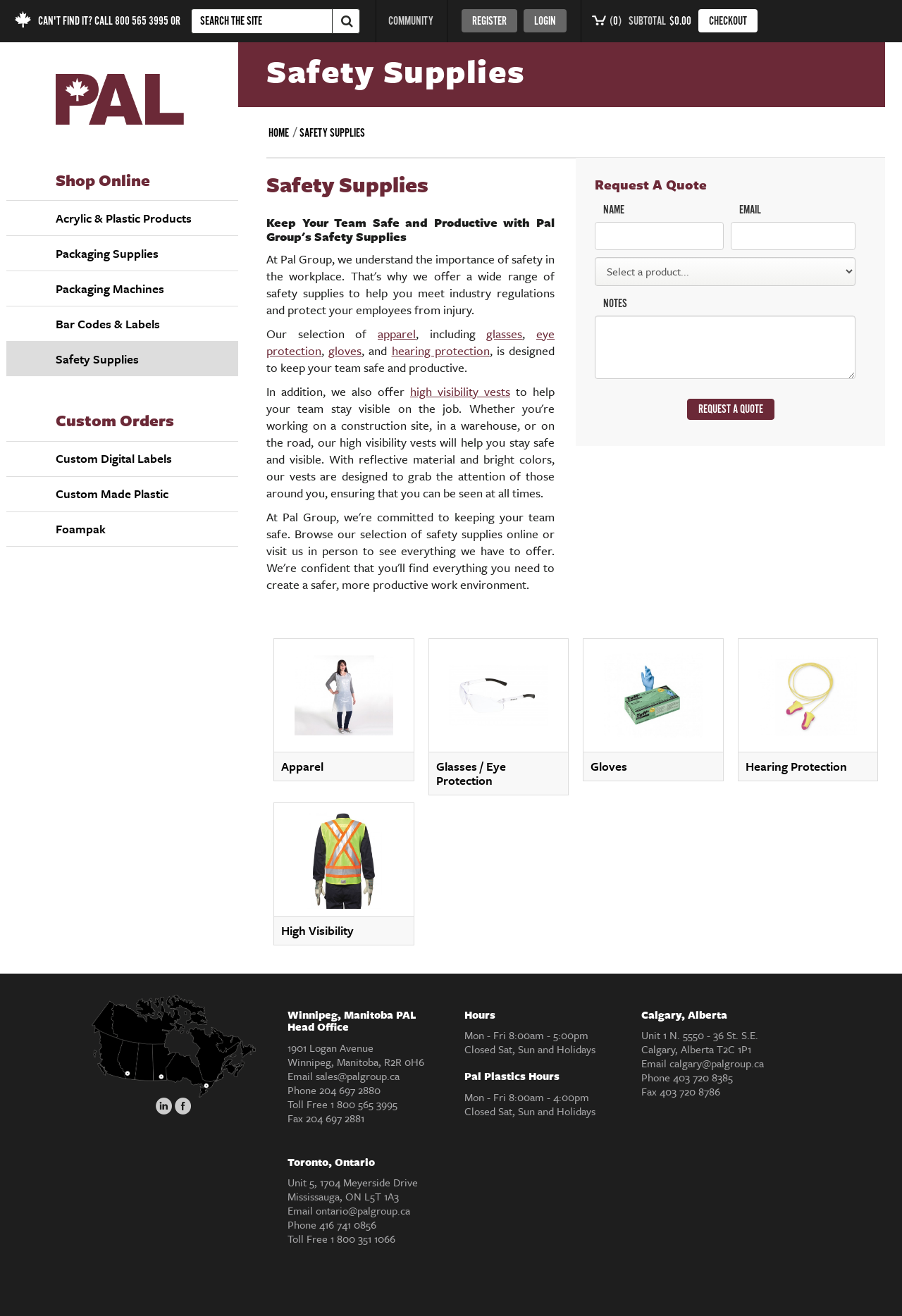What type of products are featured in the images on the webpage?
Offer a detailed and exhaustive answer to the question.

I determined the type of products featured in the images by looking at the images themselves, which appear to be related to safety supplies such as apparel, glasses, gloves, and hearing protection.